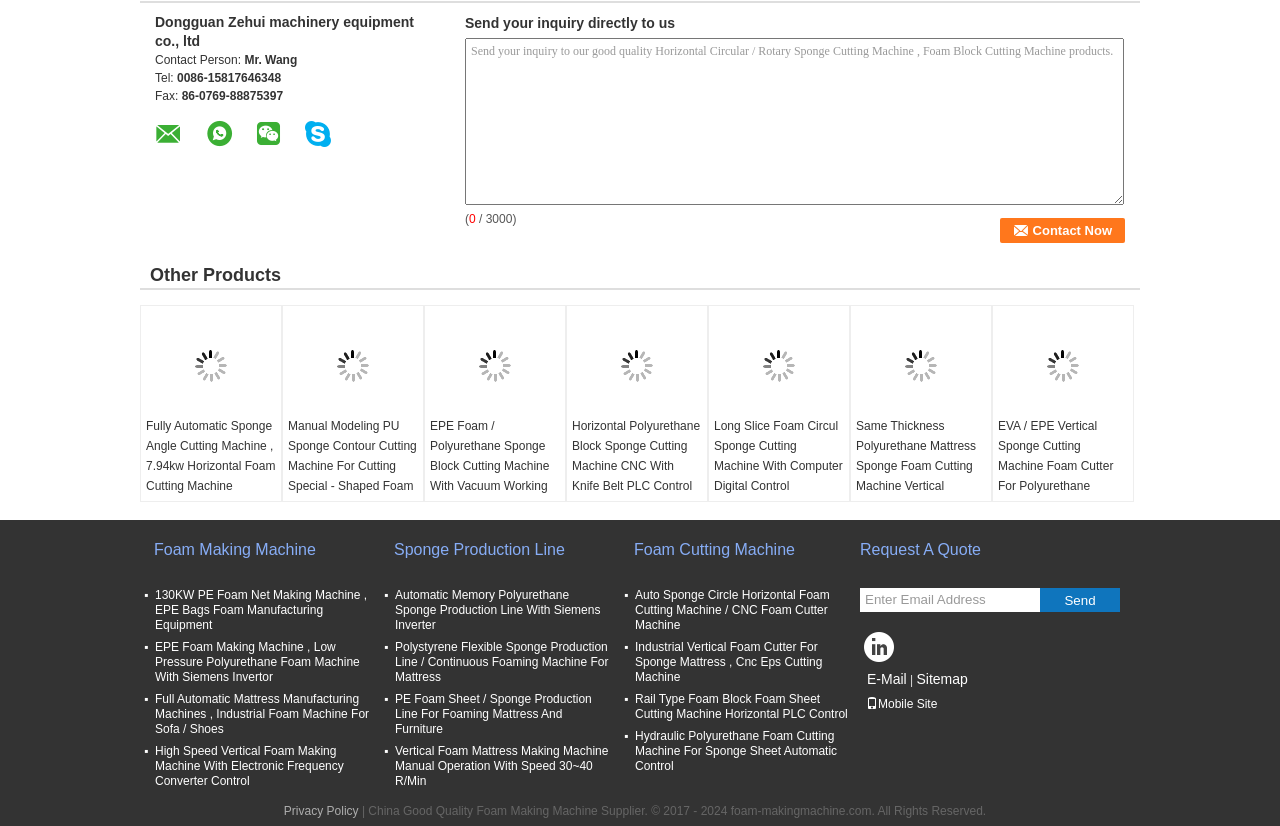Can you look at the image and give a comprehensive answer to the question:
What is the contact person's name?

The contact person's name is obtained from the StaticText element next to 'Contact Person:', which reads 'Mr. Wang'.